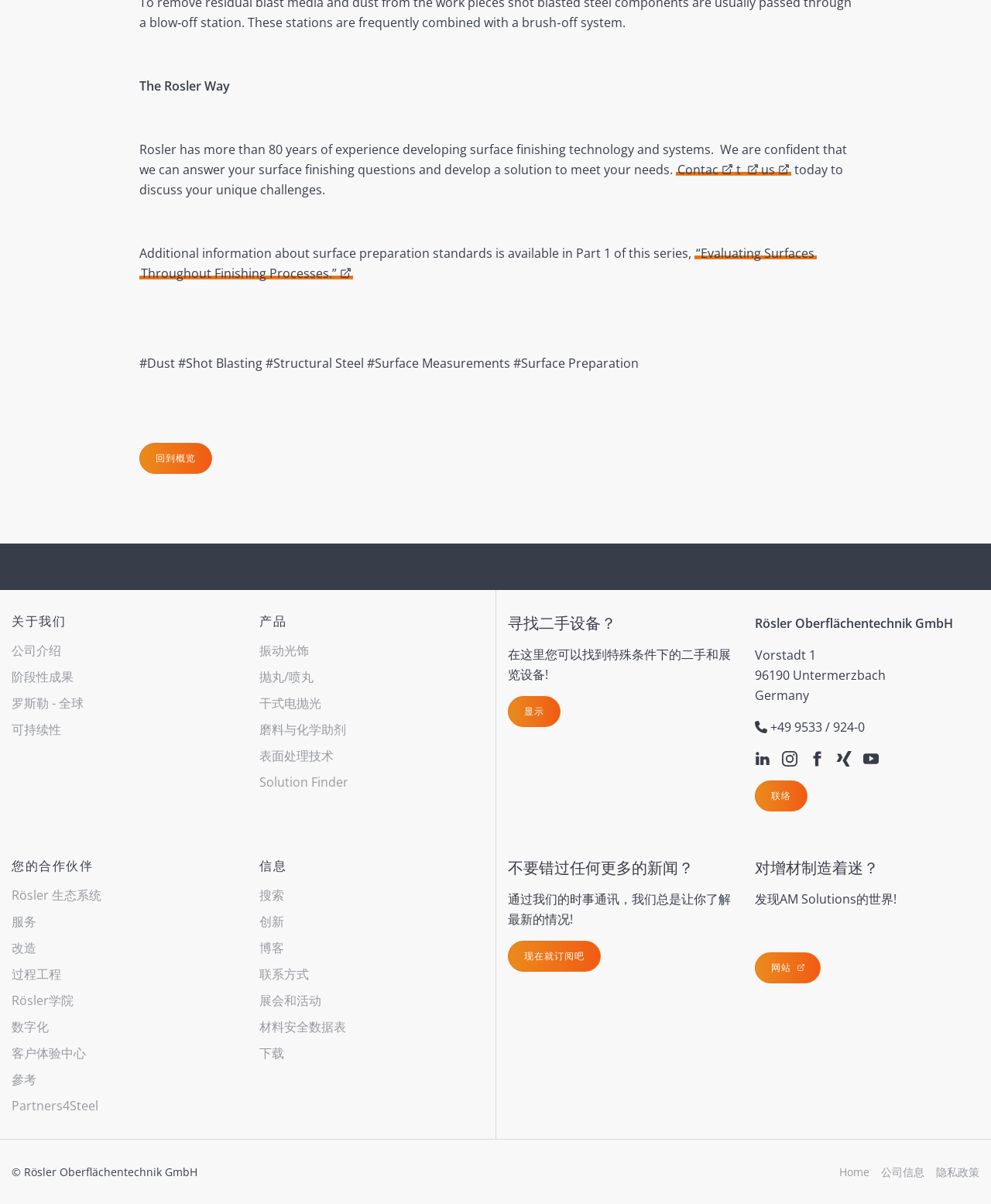Please answer the following query using a single word or phrase: 
What is the purpose of the 'Solution Finder' link?

To find solutions